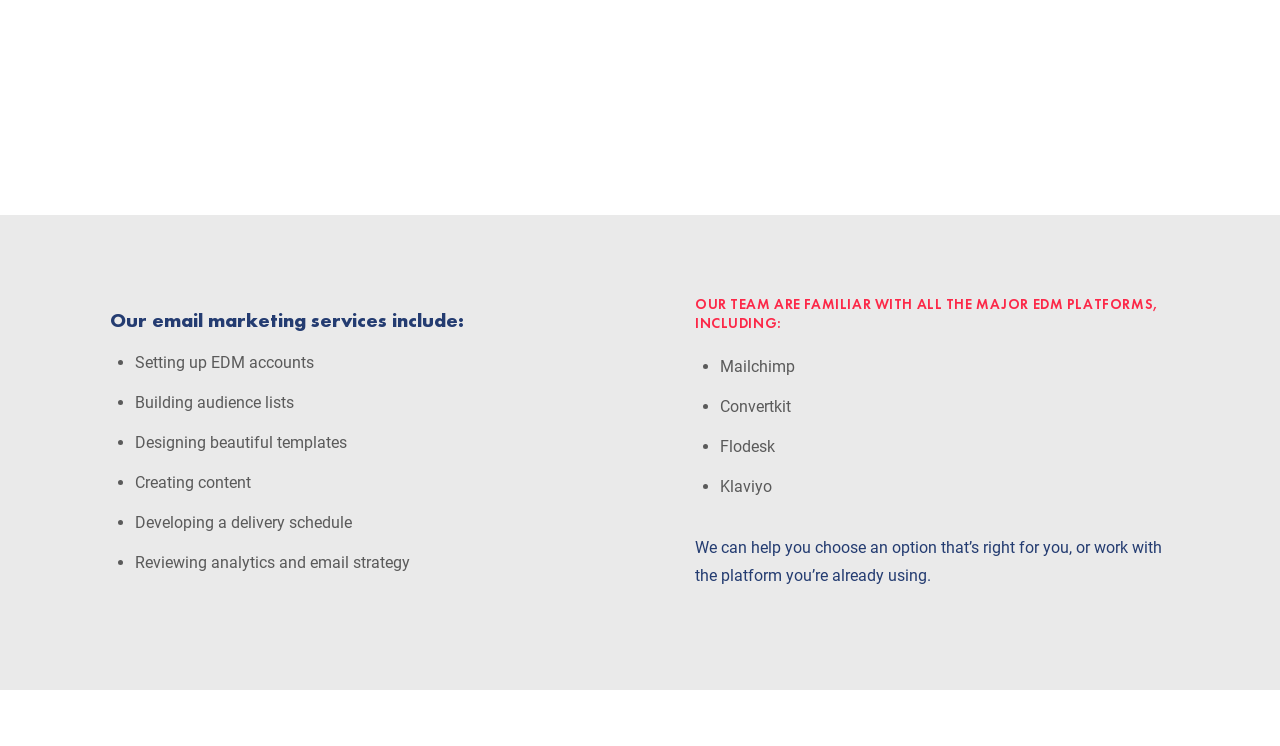Please provide a comprehensive answer to the question based on the screenshot: What is the tone of the webpage?

The language and content of the webpage convey a helpful and informative tone, suggesting that the team is knowledgeable and willing to assist with email marketing services.